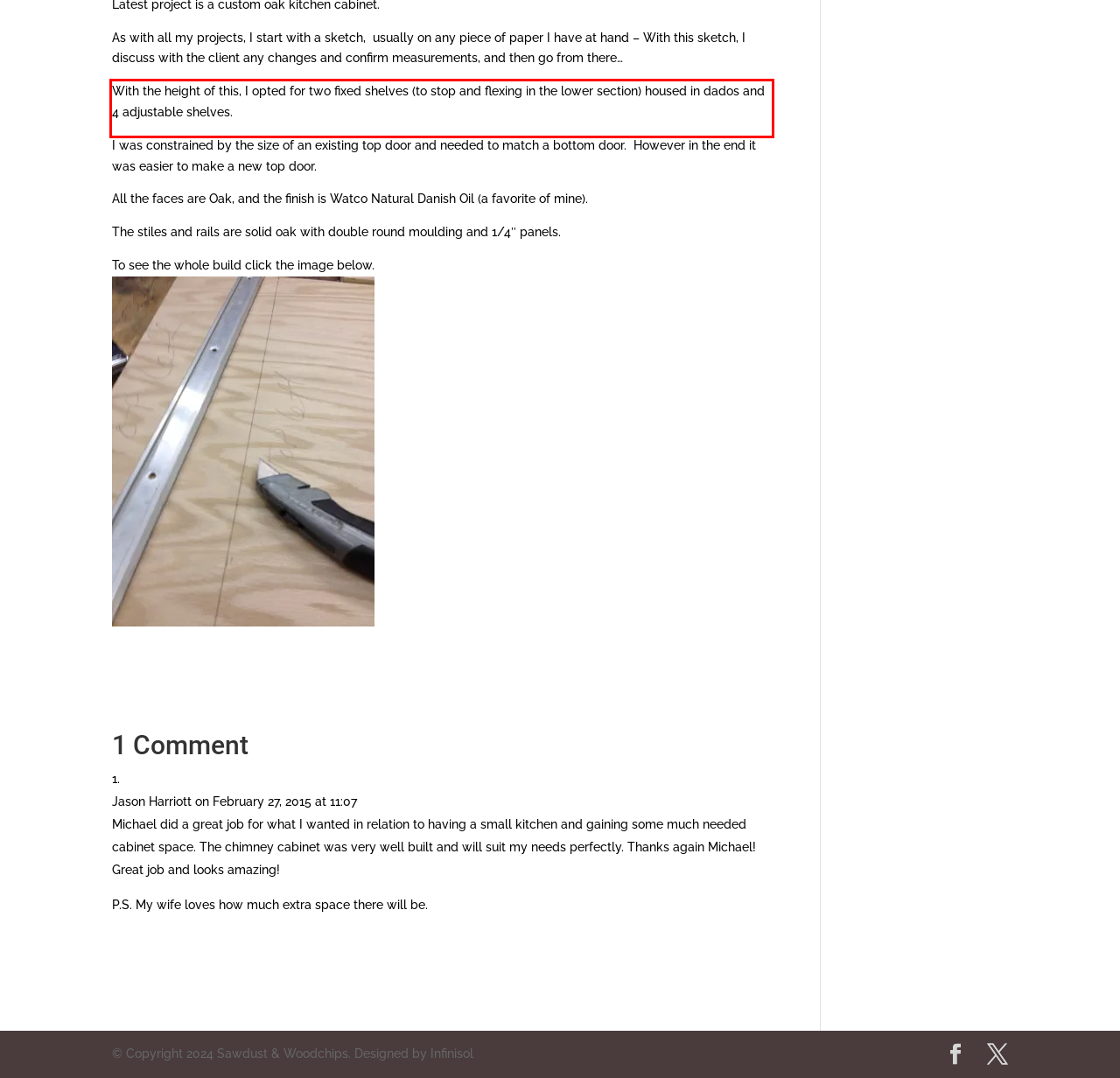Please perform OCR on the text content within the red bounding box that is highlighted in the provided webpage screenshot.

With the height of this, I opted for two fixed shelves (to stop and flexing in the lower section) housed in dados and 4 adjustable shelves.